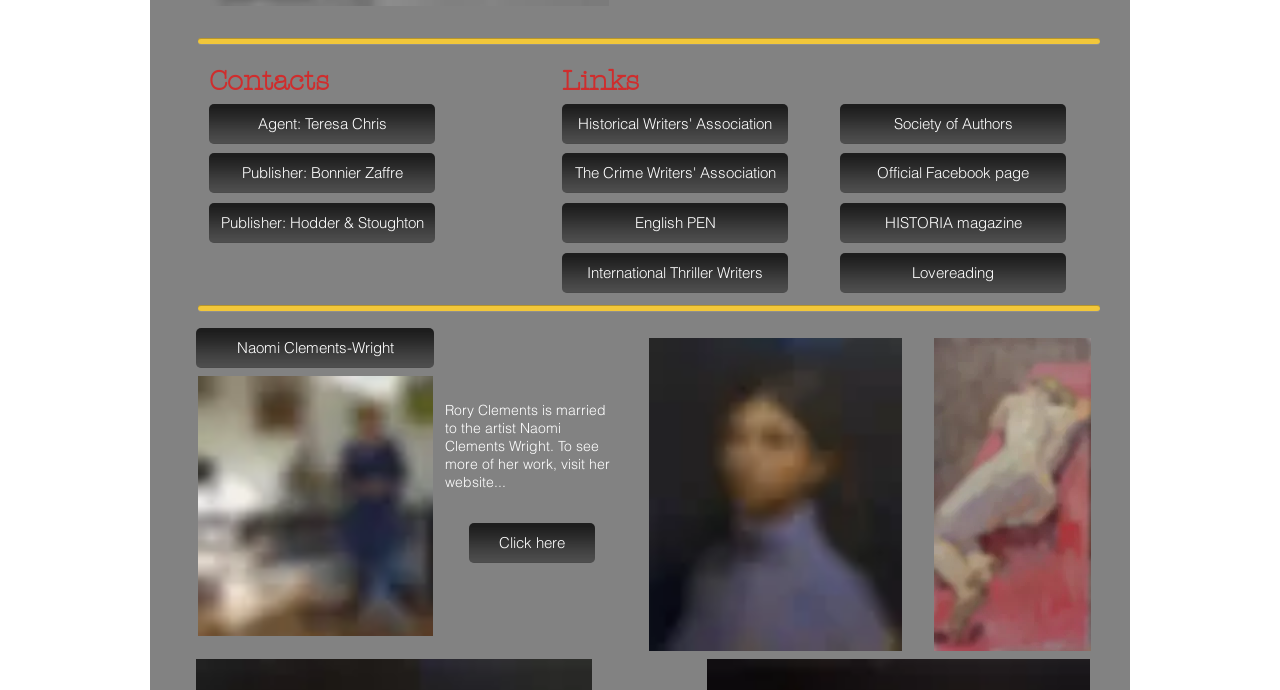Specify the bounding box coordinates of the area to click in order to execute this command: 'Check out Naomi Clements-Wright's artwork'. The coordinates should consist of four float numbers ranging from 0 to 1, and should be formatted as [left, top, right, bottom].

[0.153, 0.475, 0.339, 0.533]